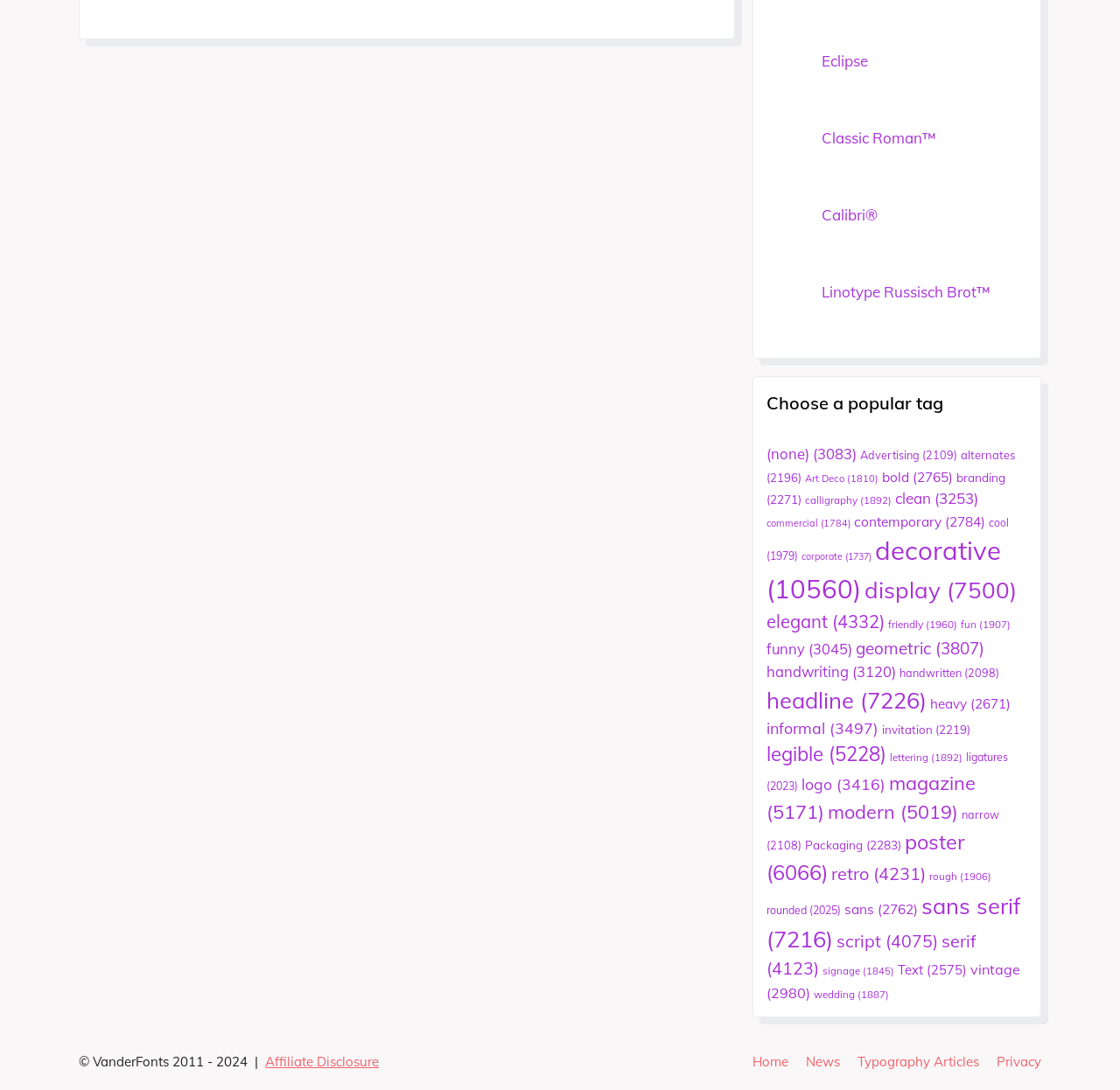Please determine the bounding box coordinates of the section I need to click to accomplish this instruction: "View fonts with the 'bold' style".

[0.788, 0.429, 0.851, 0.445]